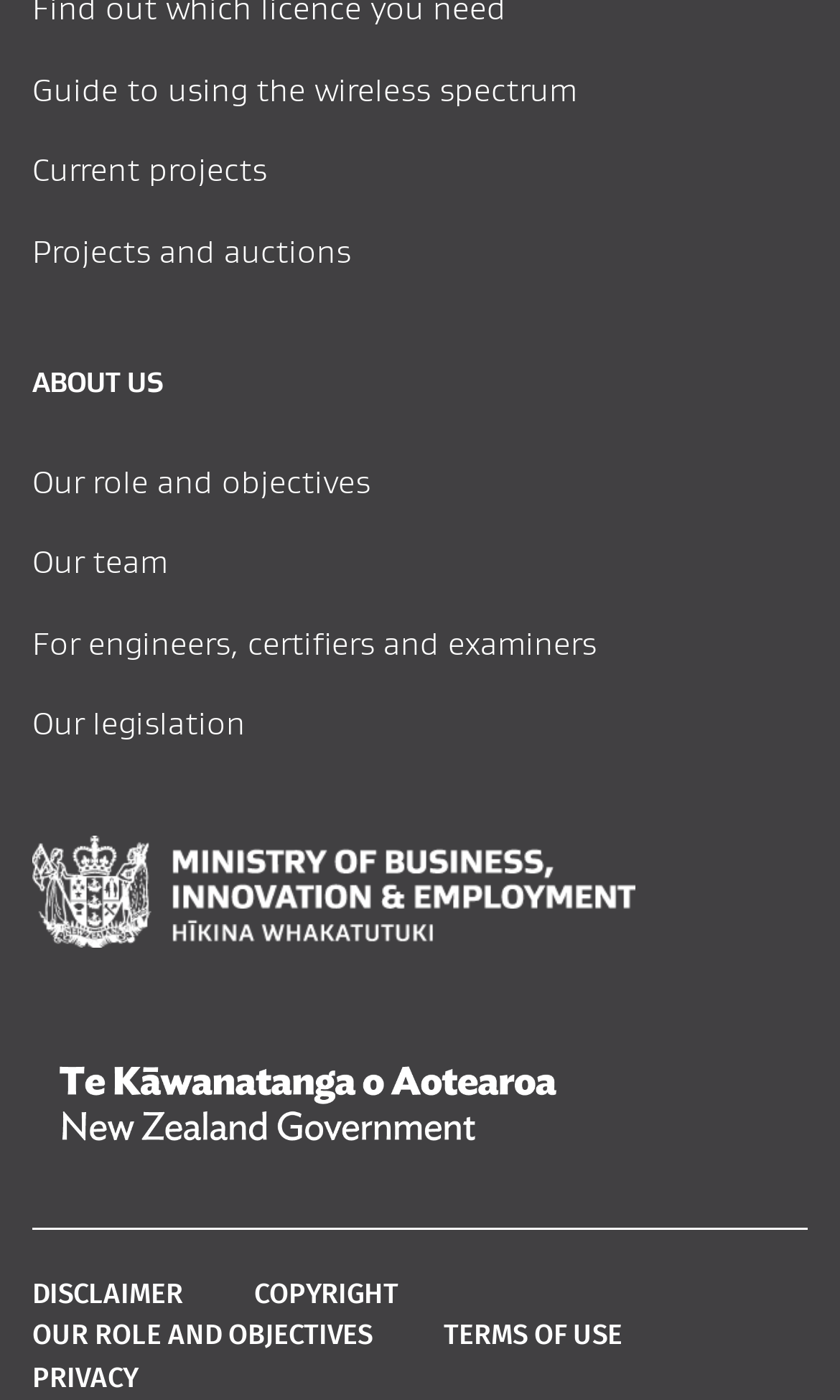Please specify the bounding box coordinates of the clickable region necessary for completing the following instruction: "View guide to using the wireless spectrum". The coordinates must consist of four float numbers between 0 and 1, i.e., [left, top, right, bottom].

[0.038, 0.049, 0.687, 0.078]